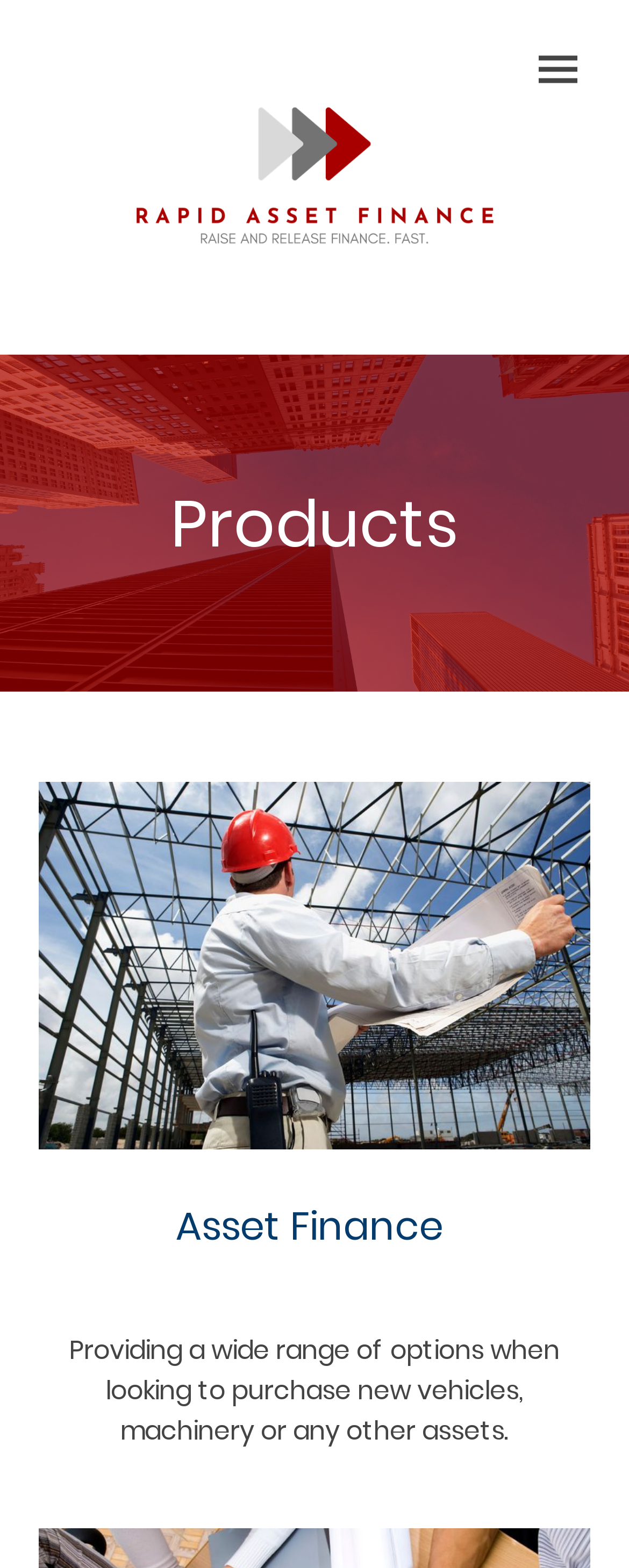Detail the features and information presented on the webpage.

The webpage is titled "Products Page" and appears to be a product catalog or showcase. At the top, there is a link taking up most of the width, with a checkbox and an image to its right, which are likely part of a filtering or sorting mechanism. 

Below this top section, there is a prominent heading that reads "Products", which is centered and spans most of the width. 

Under the "Products" heading, there is a large image that takes up a significant portion of the page. 

Further down, there is another heading that reads "Asset Finance", which is also centered and spans most of the width. 

Below the "Asset Finance" heading, there is a paragraph of text that describes the asset finance options, stating that it provides a wide range of options for purchasing new vehicles, machinery, or other assets.